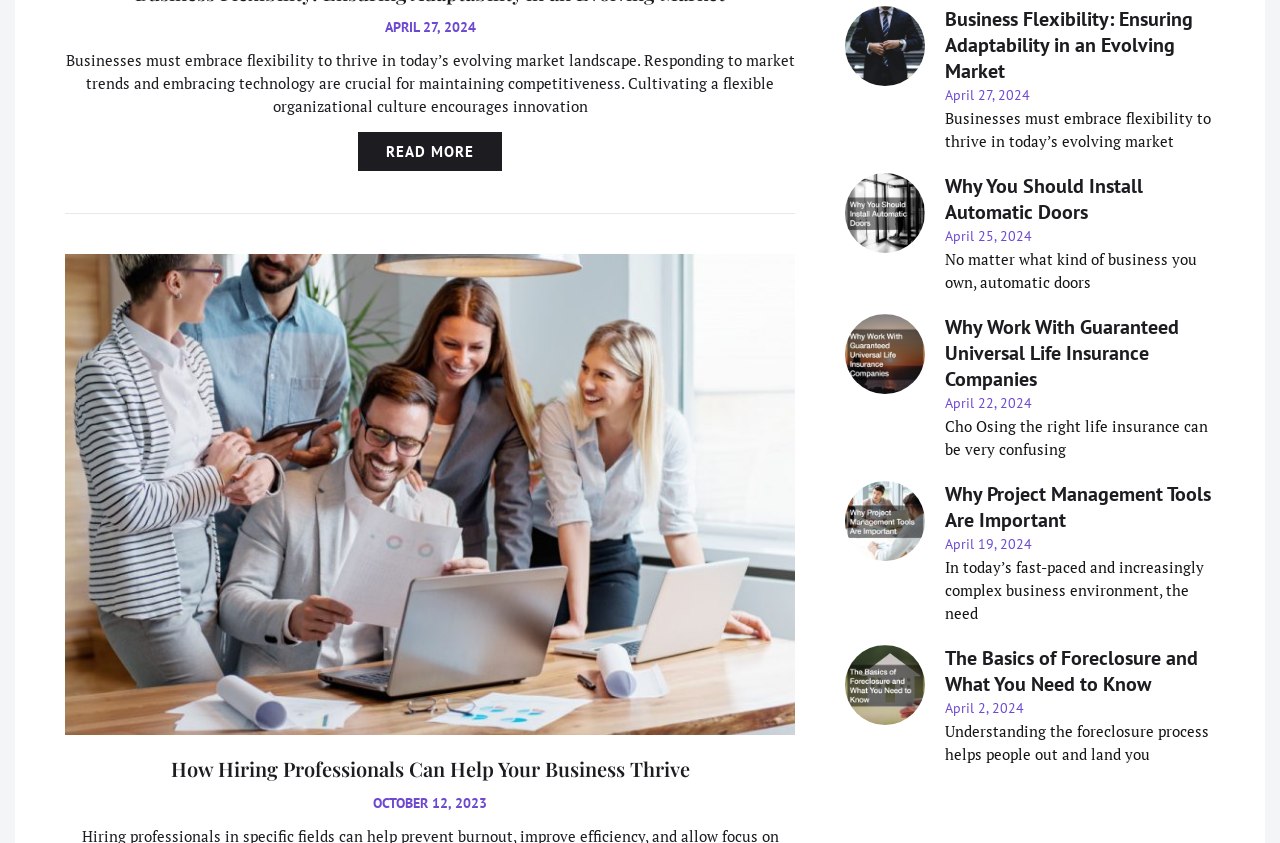Refer to the element description Read More and identify the corresponding bounding box in the screenshot. Format the coordinates as (top-left x, top-left y, bottom-right x, bottom-right y) with values in the range of 0 to 1.

[0.28, 0.156, 0.392, 0.202]